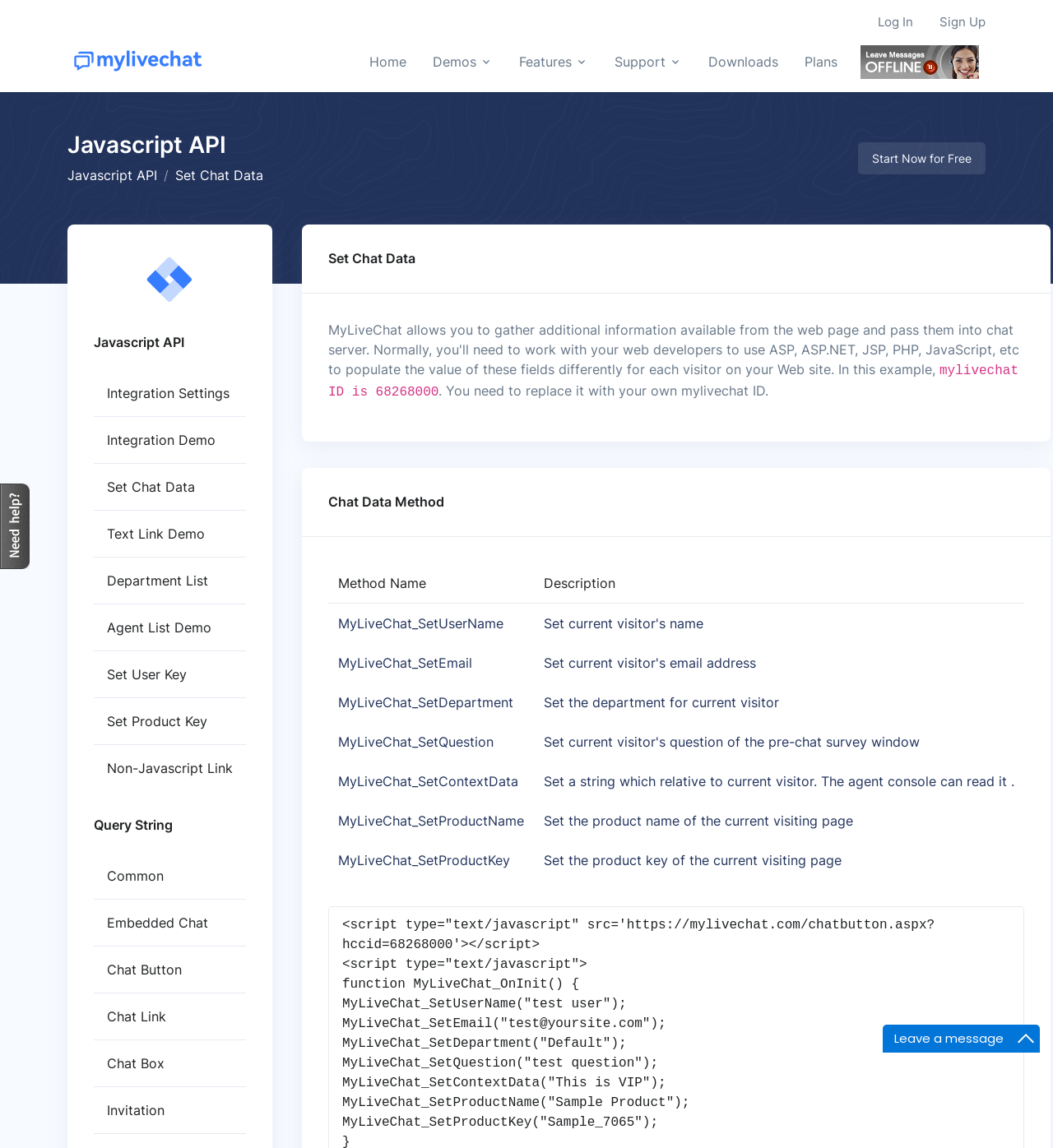Please find the bounding box coordinates of the element that needs to be clicked to perform the following instruction: "Click the 'Log In' link". The bounding box coordinates should be four float numbers between 0 and 1, represented as [left, top, right, bottom].

[0.834, 0.006, 0.877, 0.033]